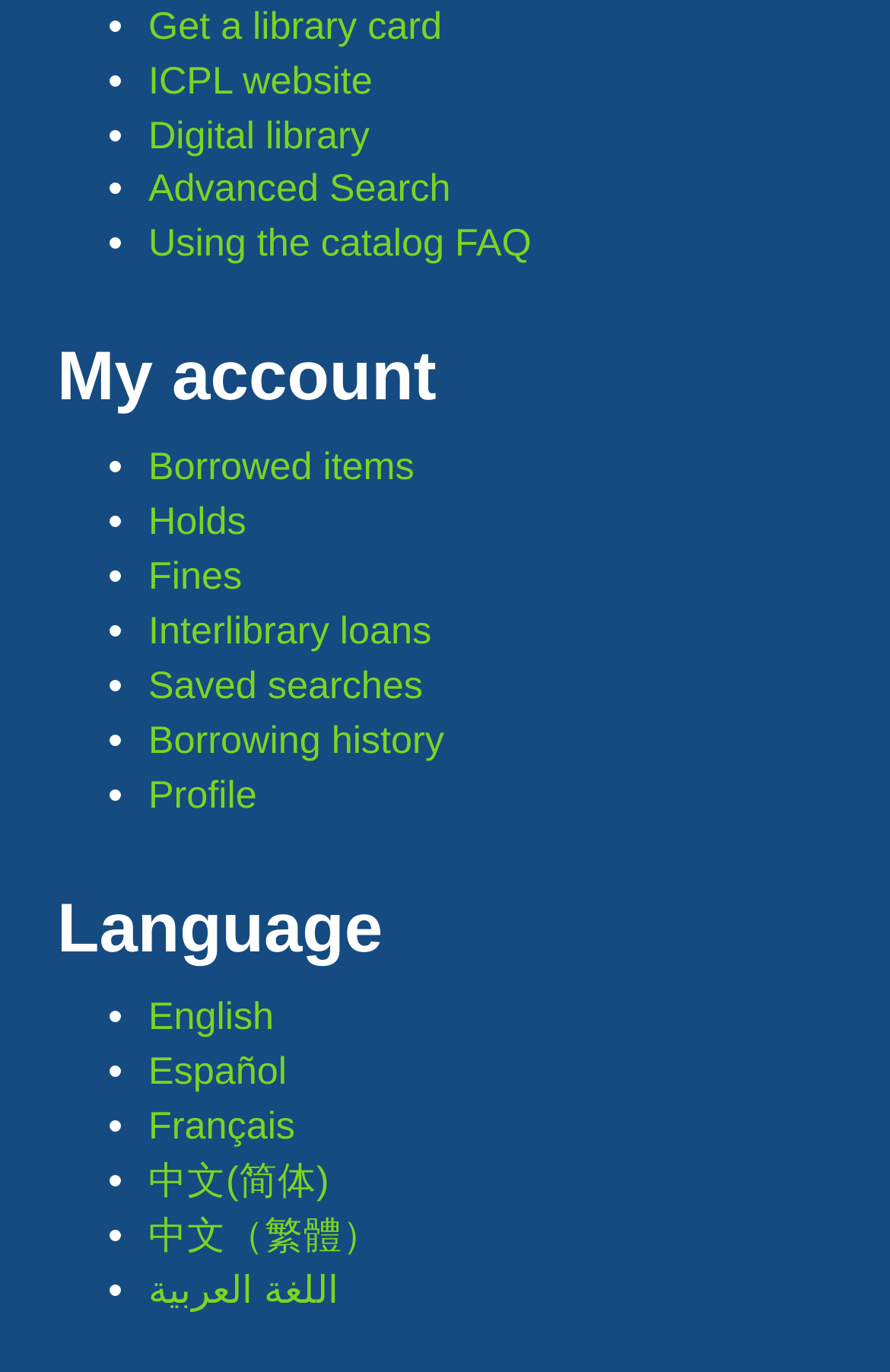Find the bounding box coordinates for the element described here: "中文（繁體）".

[0.167, 0.884, 0.428, 0.916]